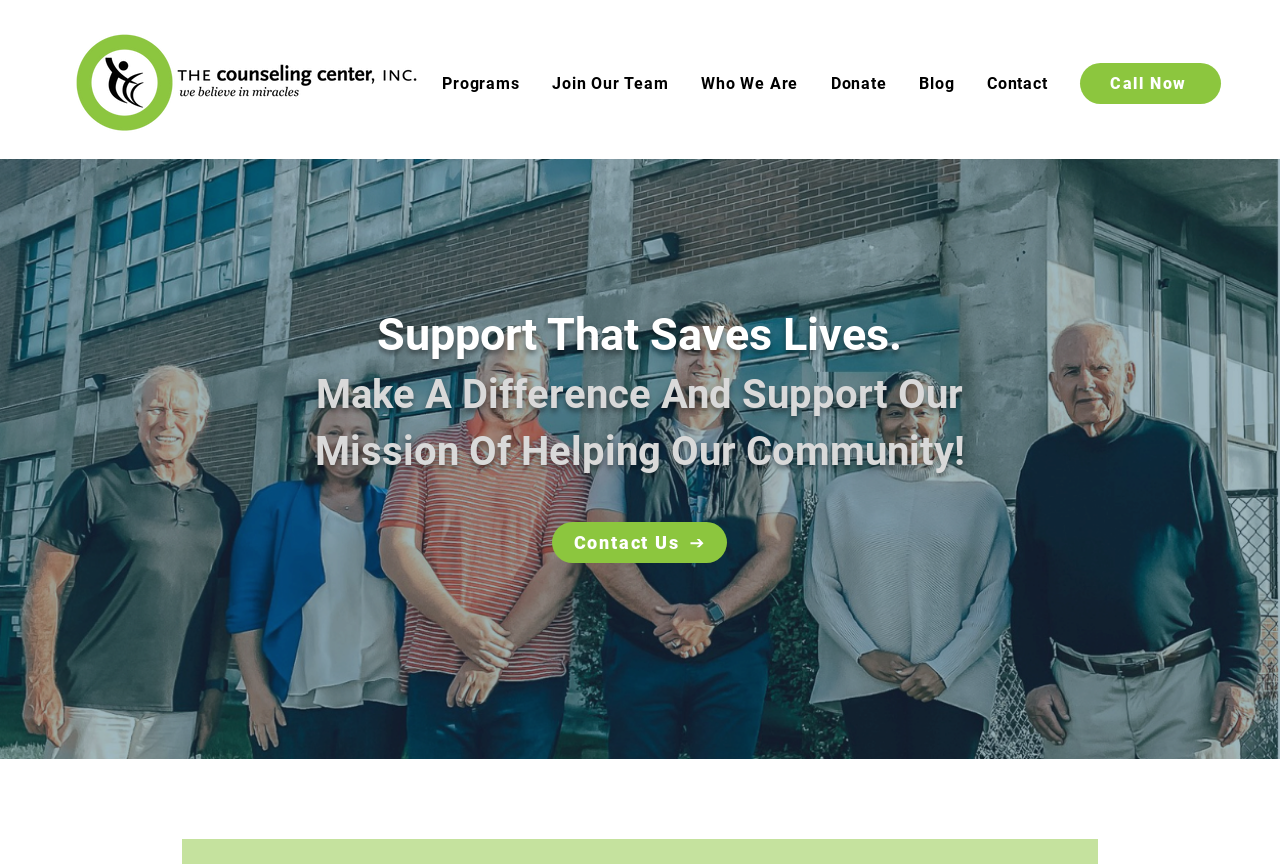Pinpoint the bounding box coordinates of the element that must be clicked to accomplish the following instruction: "Learn more about the leadership team". The coordinates should be in the format of four float numbers between 0 and 1, i.e., [left, top, right, bottom].

[0.0, 0.184, 1.0, 0.878]